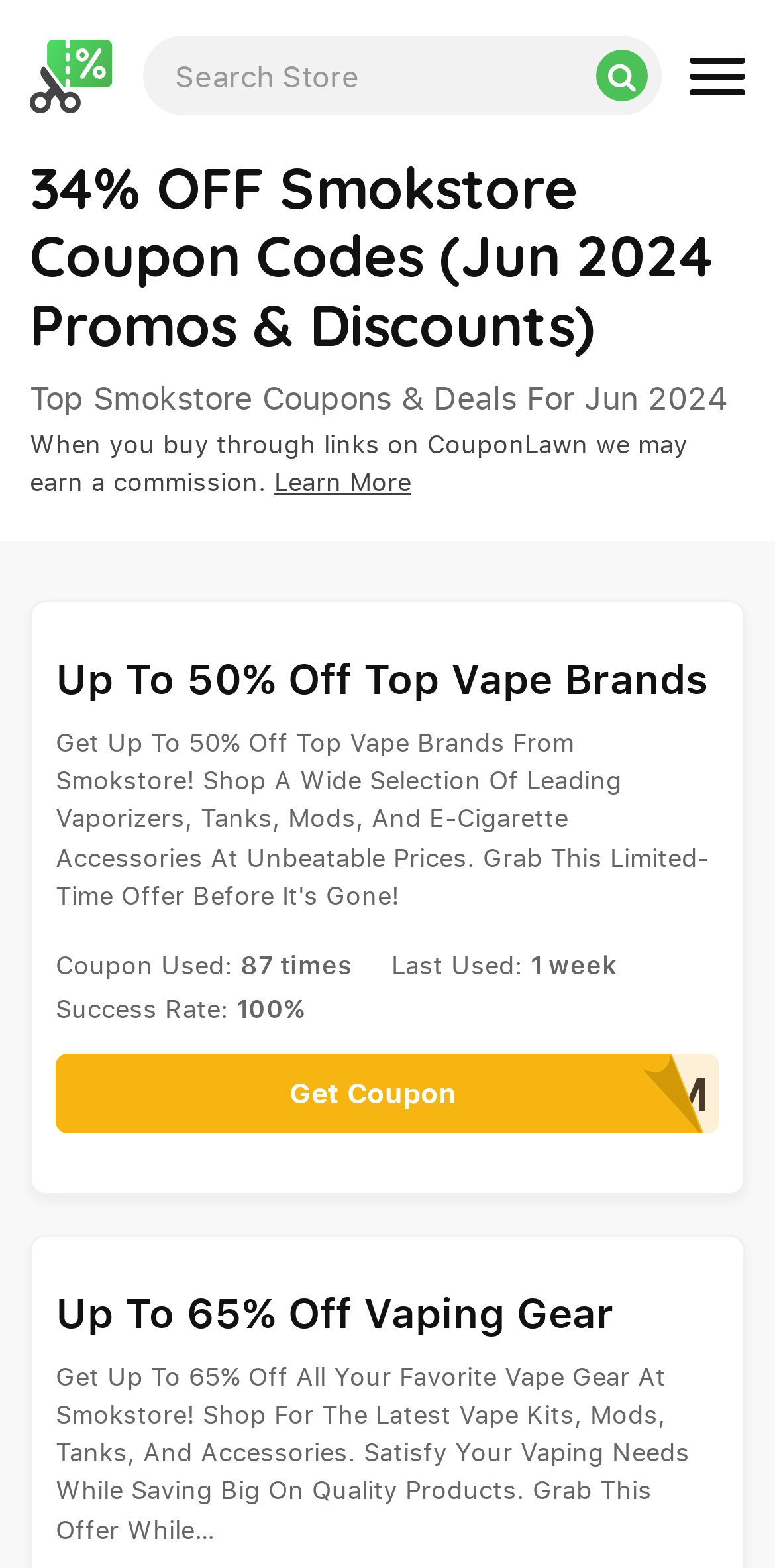What is the last time the coupon was used?
Answer the question with a single word or phrase derived from the image.

1 week